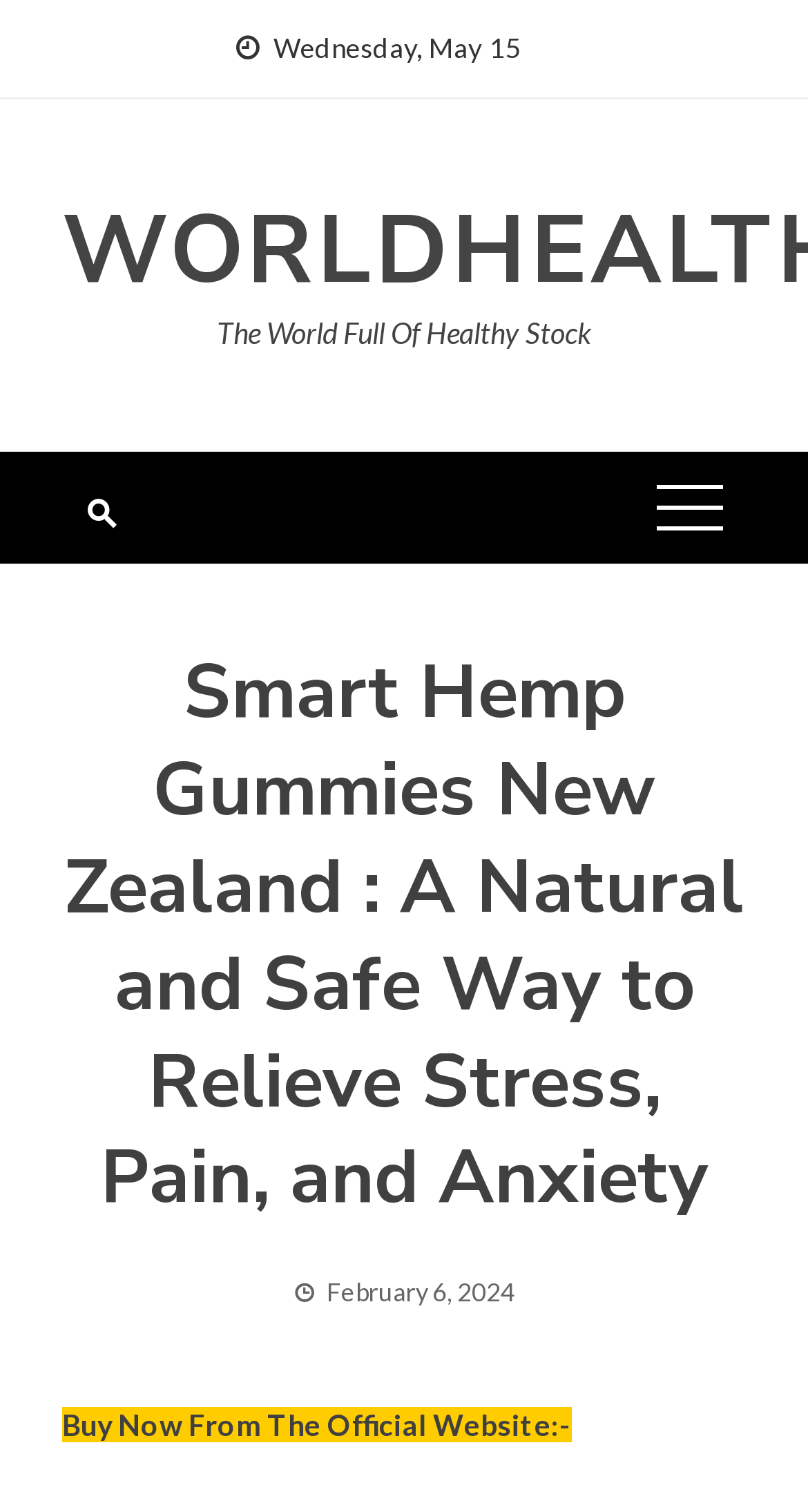Provide a short answer using a single word or phrase for the following question: 
What is the current day of the week?

Wednesday